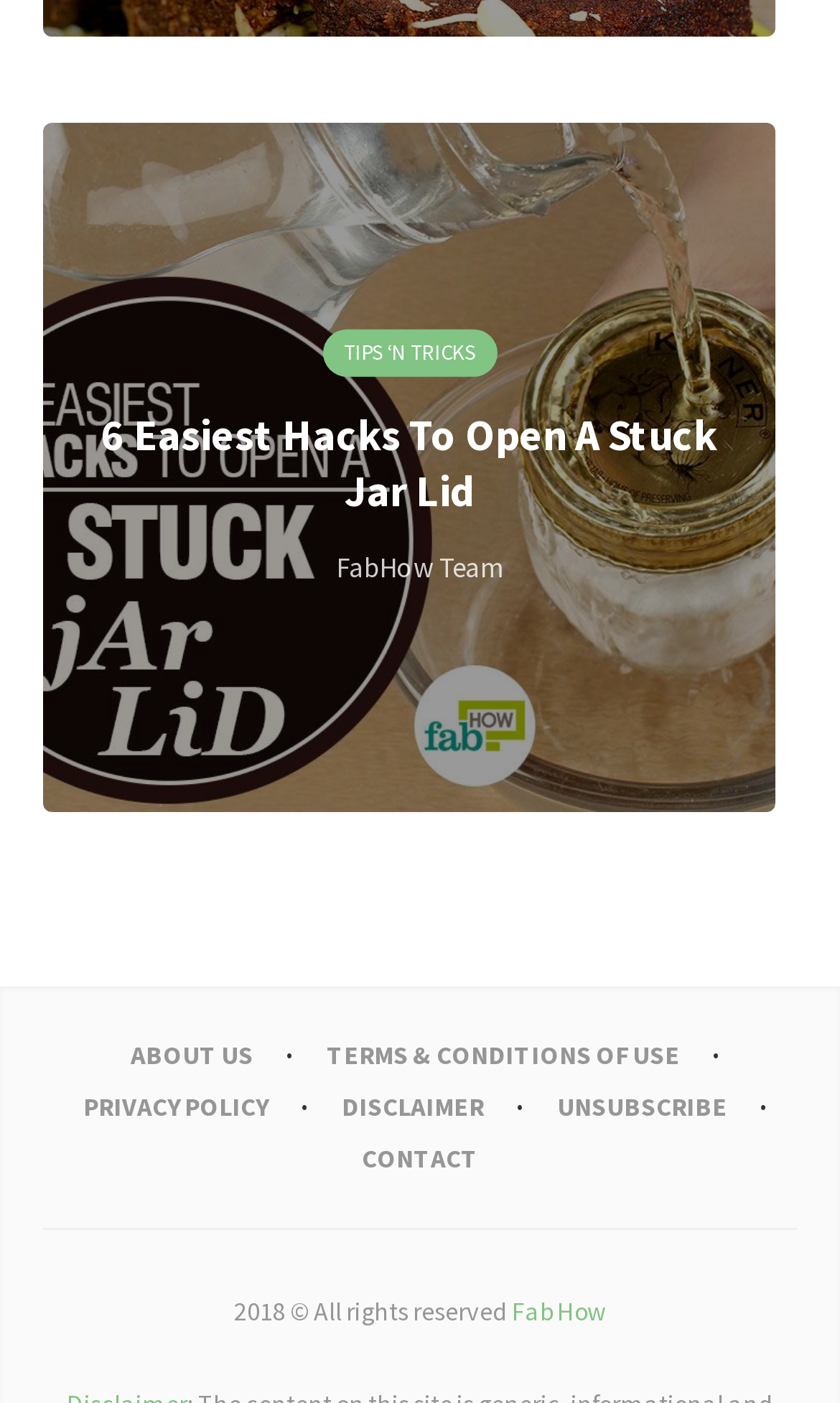Who is the author of the article?
Please use the visual content to give a single word or phrase answer.

FabHow Team